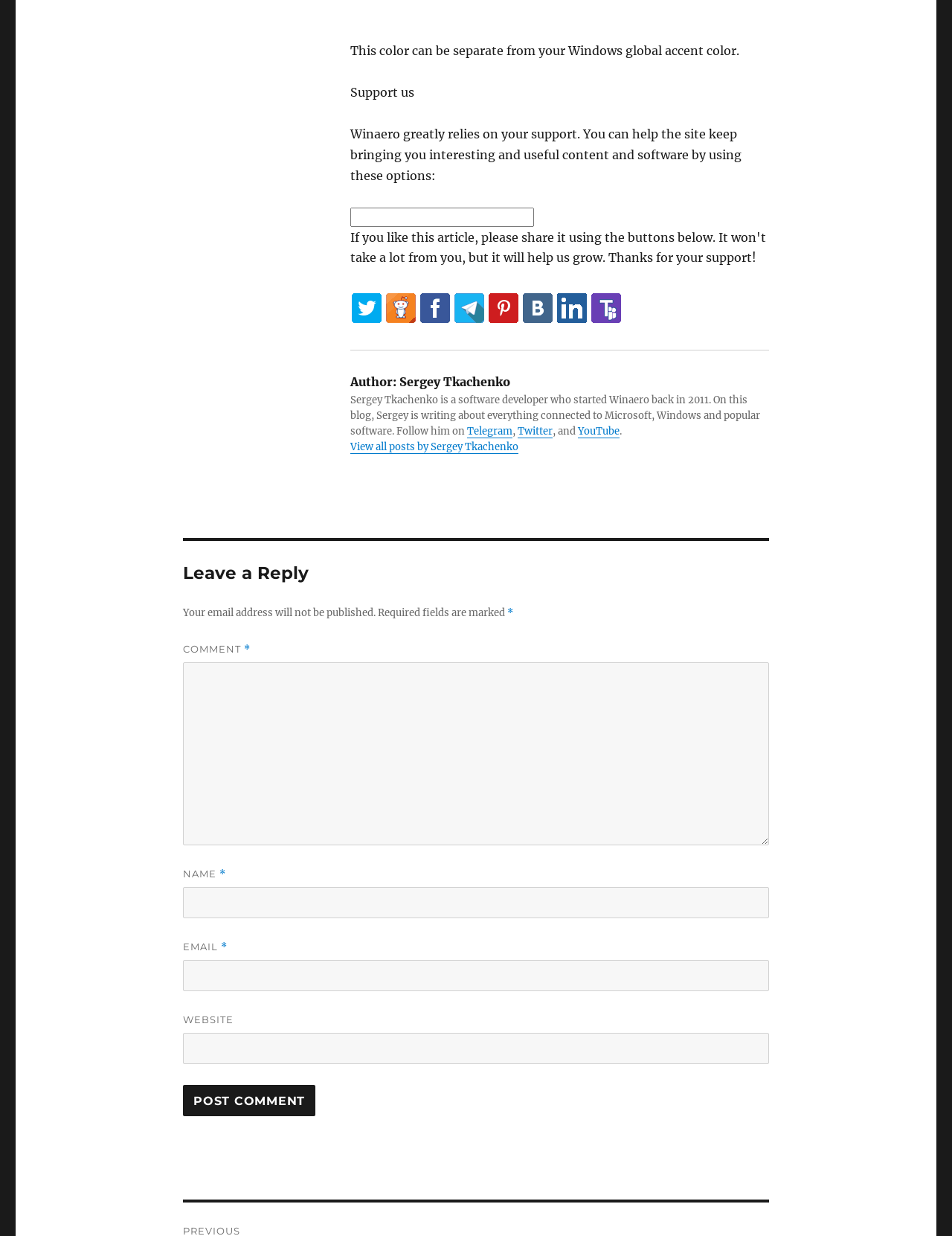Please mark the clickable region by giving the bounding box coordinates needed to complete this instruction: "Enter your comment".

[0.192, 0.536, 0.808, 0.684]